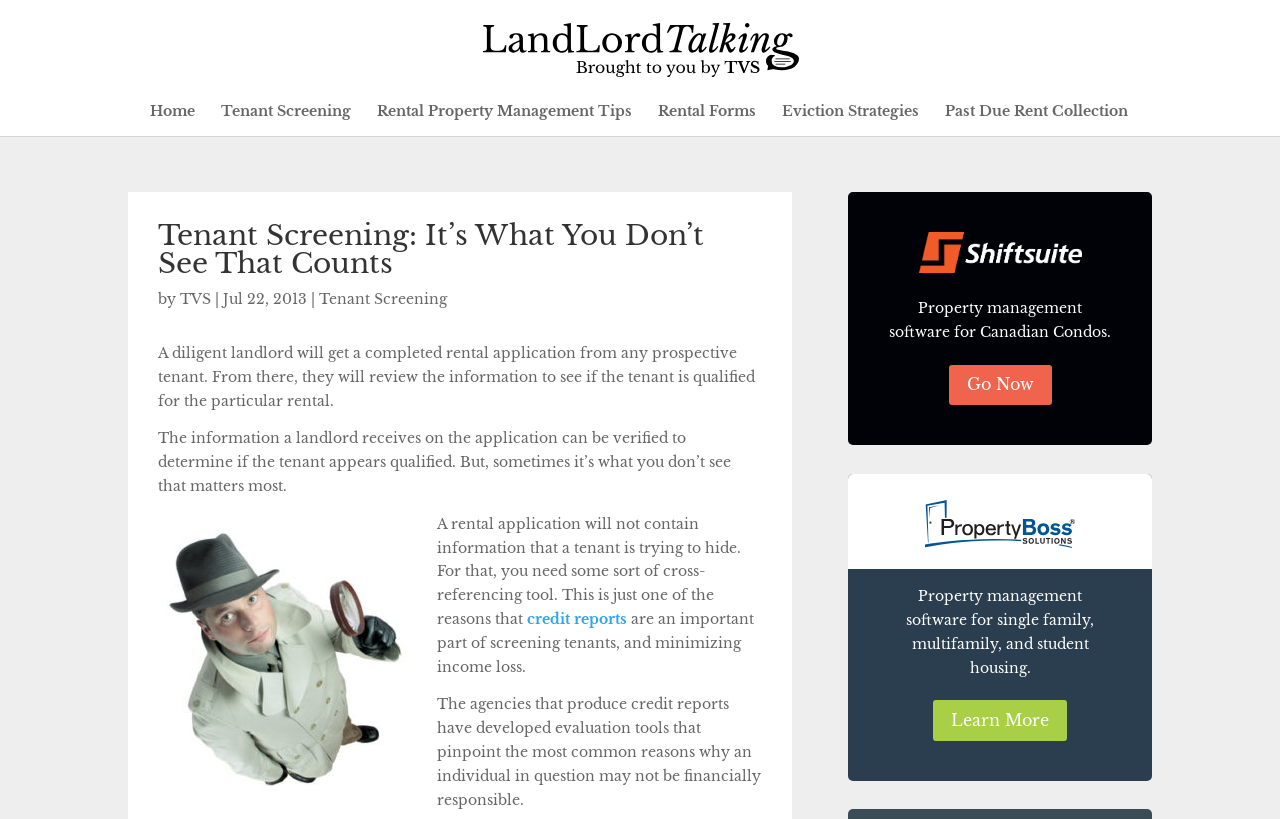What is the importance of credit reports in tenant screening?
Your answer should be a single word or phrase derived from the screenshot.

To evaluate financial responsibility